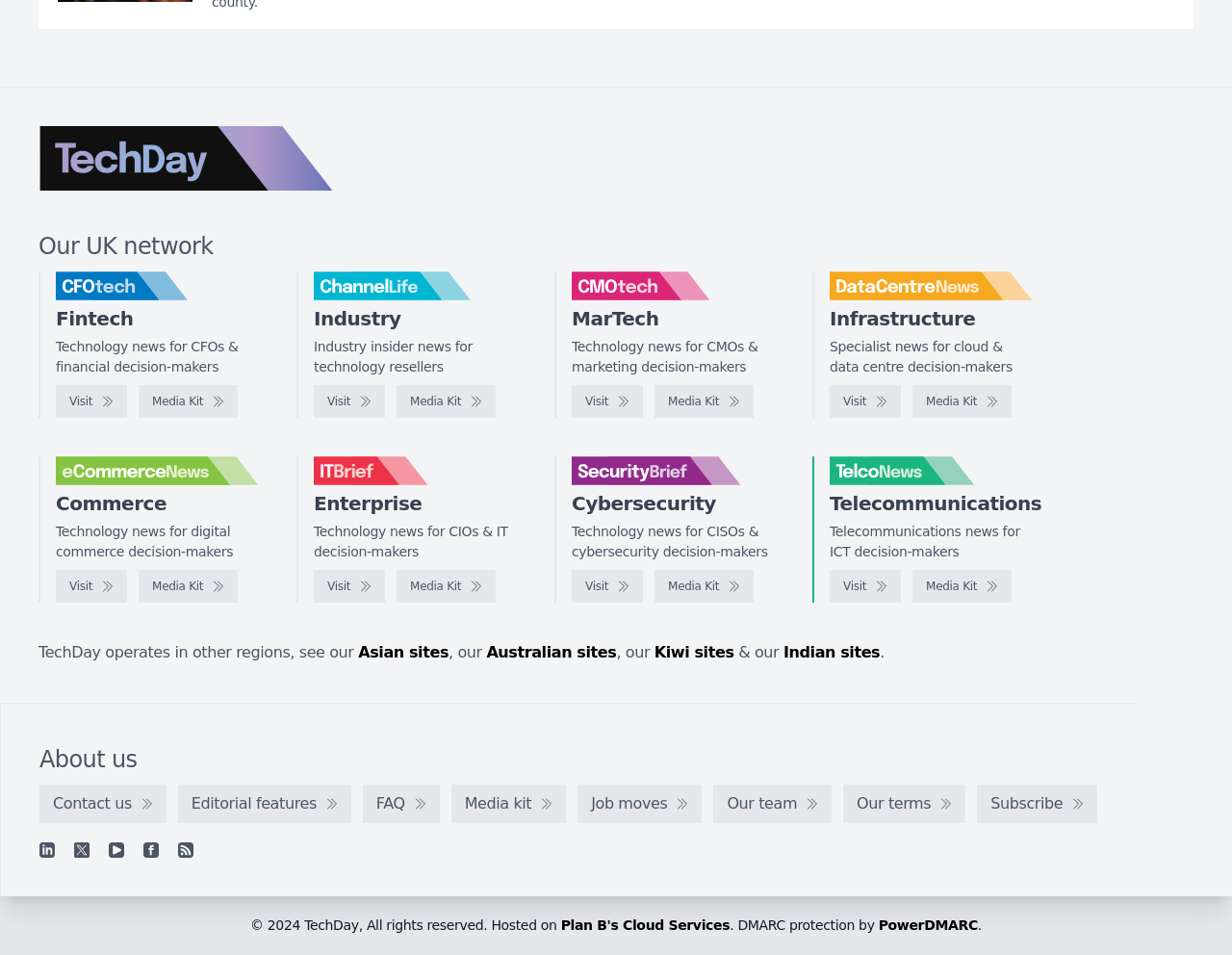Based on the element description "Media kit", predict the bounding box coordinates of the UI element.

[0.366, 0.822, 0.46, 0.862]